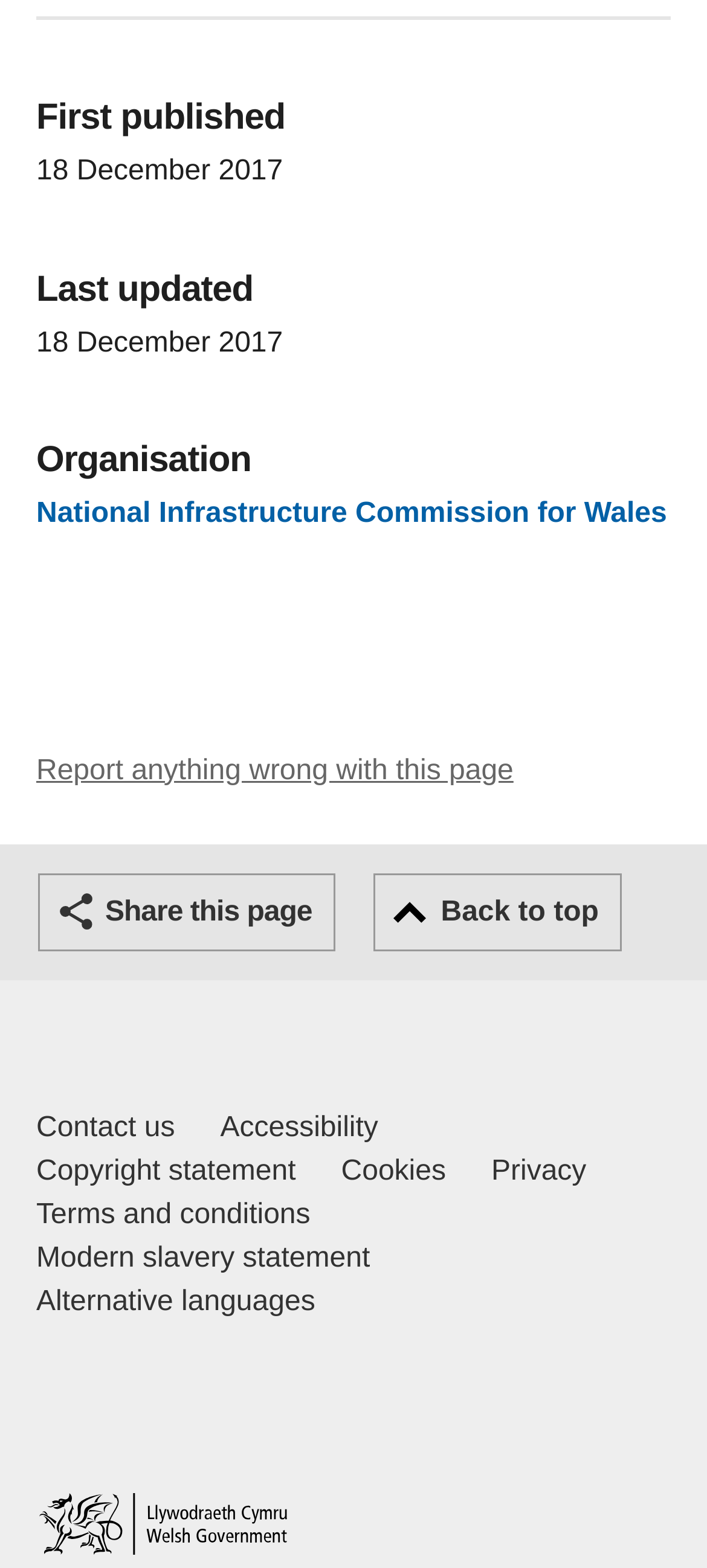Kindly determine the bounding box coordinates for the clickable area to achieve the given instruction: "Contact us".

[0.051, 0.707, 0.247, 0.734]